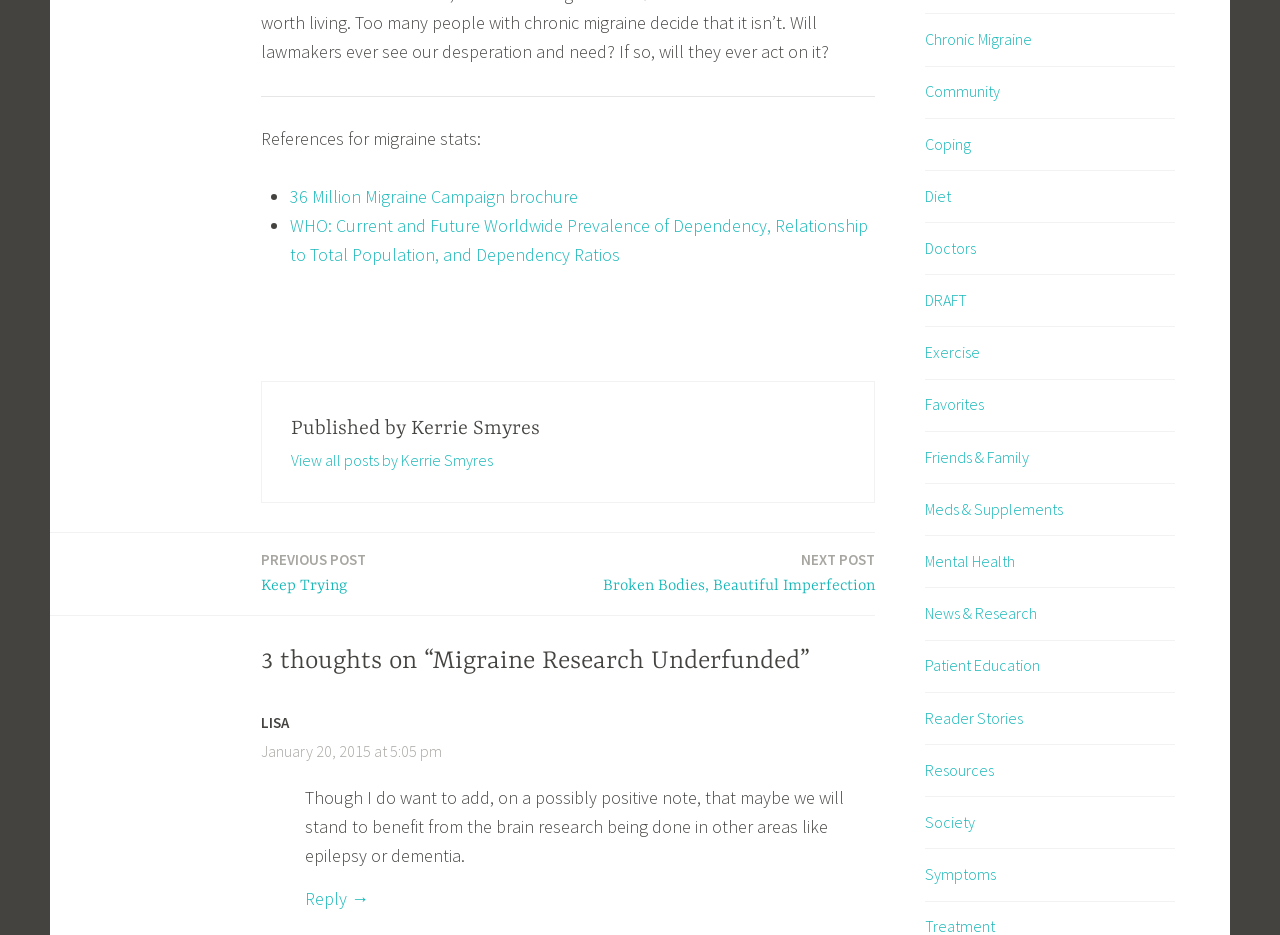Find the bounding box coordinates for the element that must be clicked to complete the instruction: "Go to the 'News & Research' page". The coordinates should be four float numbers between 0 and 1, indicated as [left, top, right, bottom].

[0.723, 0.645, 0.81, 0.667]